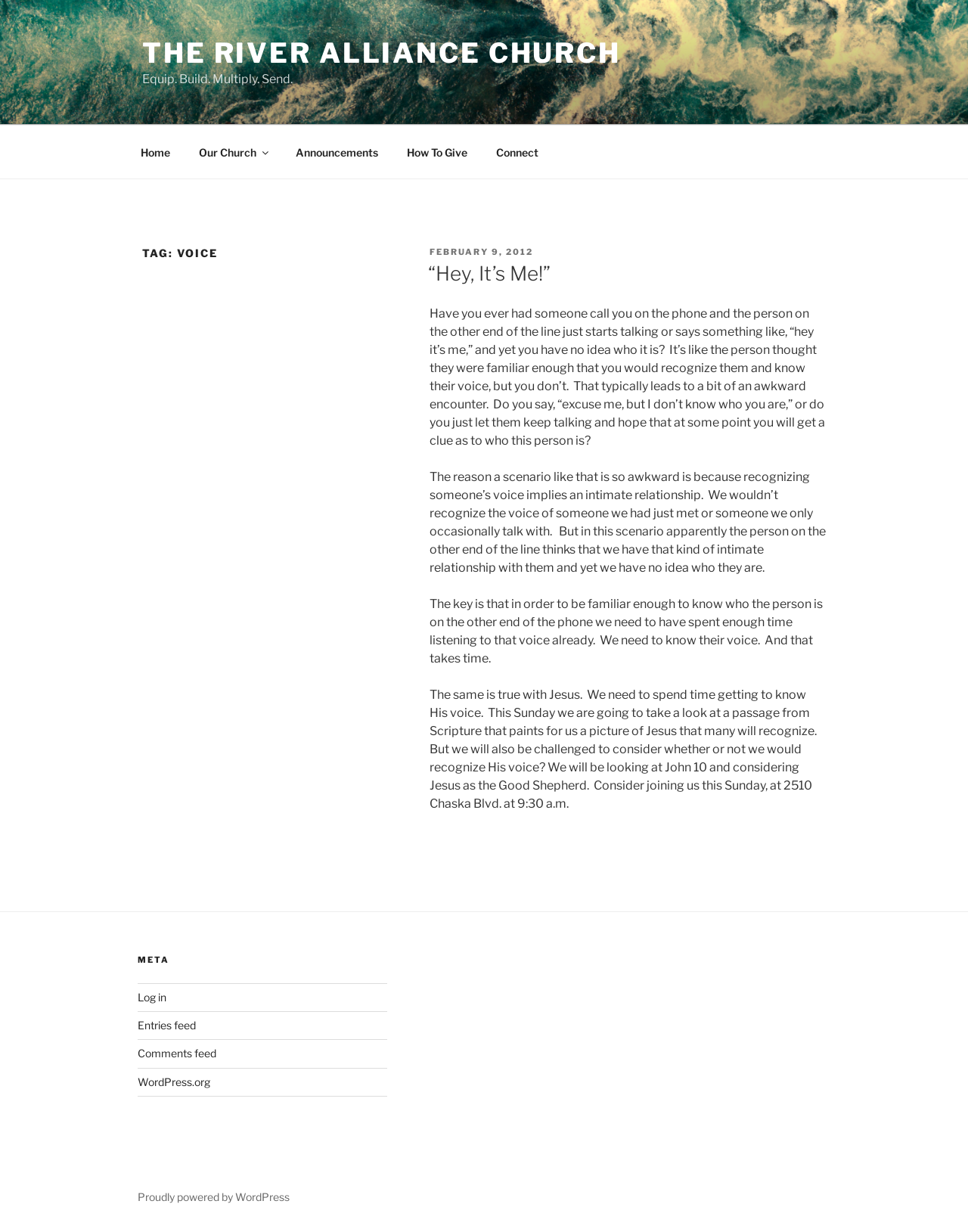What is the name of the church?
Can you give a detailed and elaborate answer to the question?

The name of the church can be found in the link element with the text 'THE RIVER ALLIANCE CHURCH' at the top of the webpage.